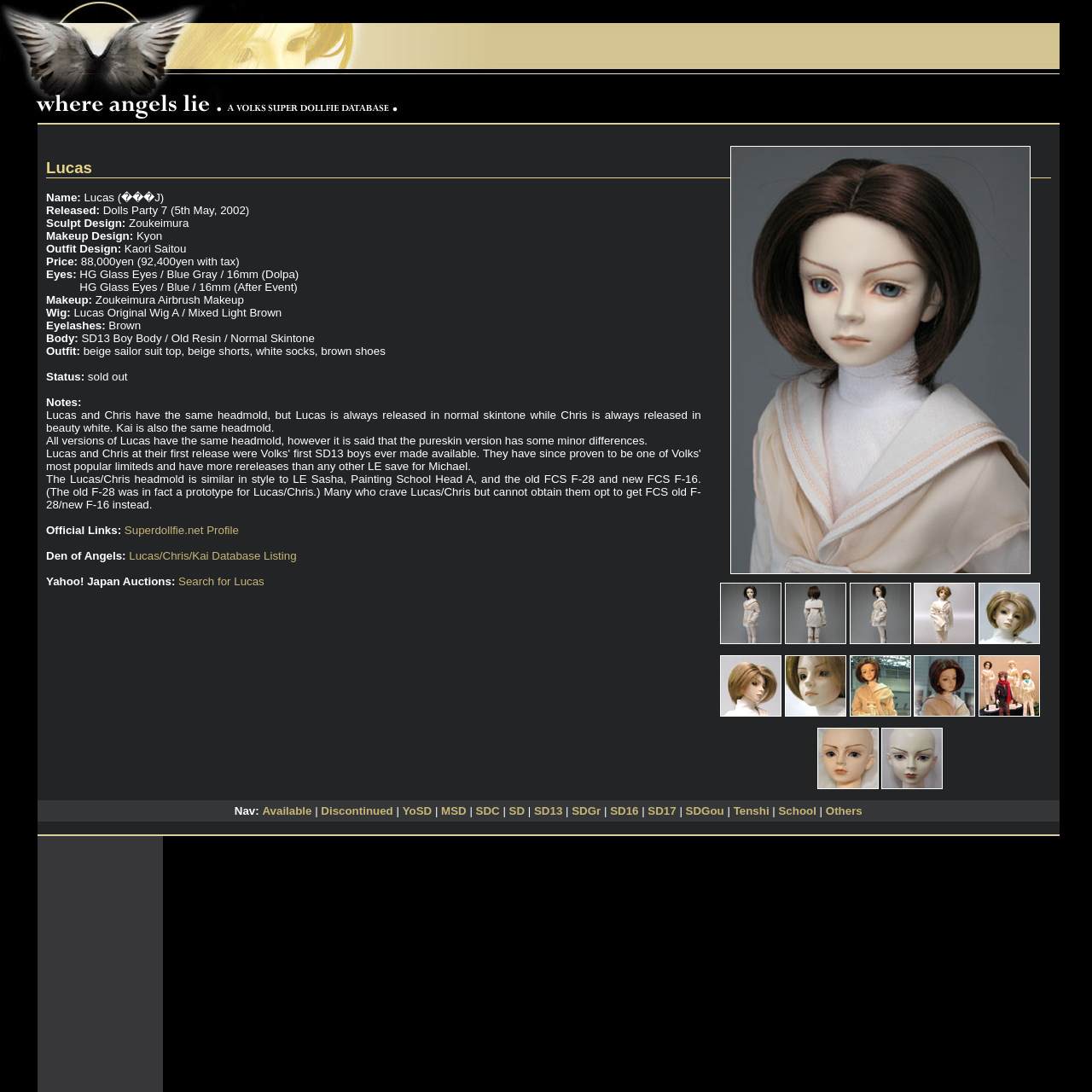Give a concise answer of one word or phrase to the question: 
What is the price of the doll?

88,000yen